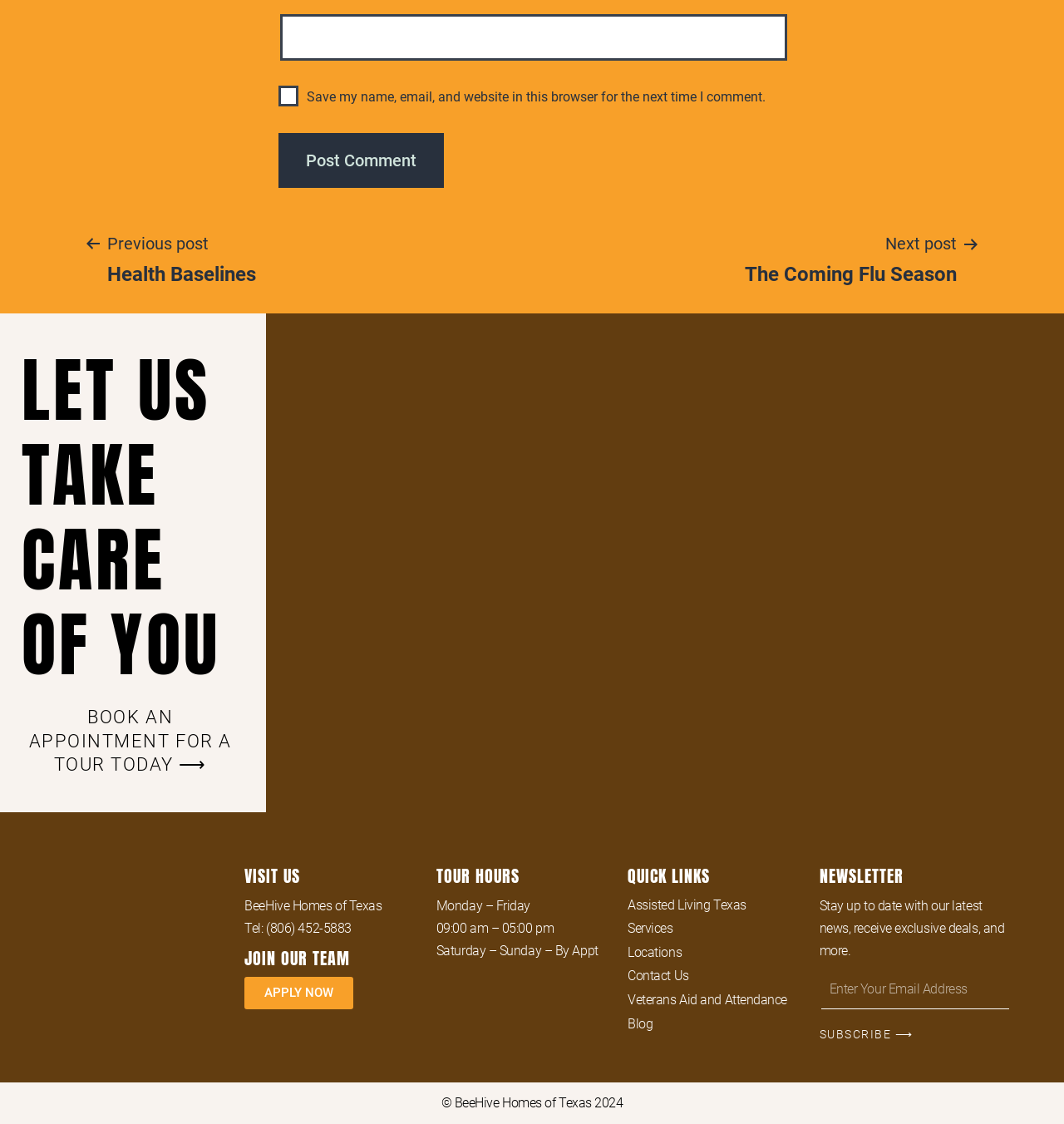Respond with a single word or phrase to the following question: What are the tour hours of the organization?

Monday – Friday, 09:00 am – 05:00 pm, Saturday – Sunday – By Appt